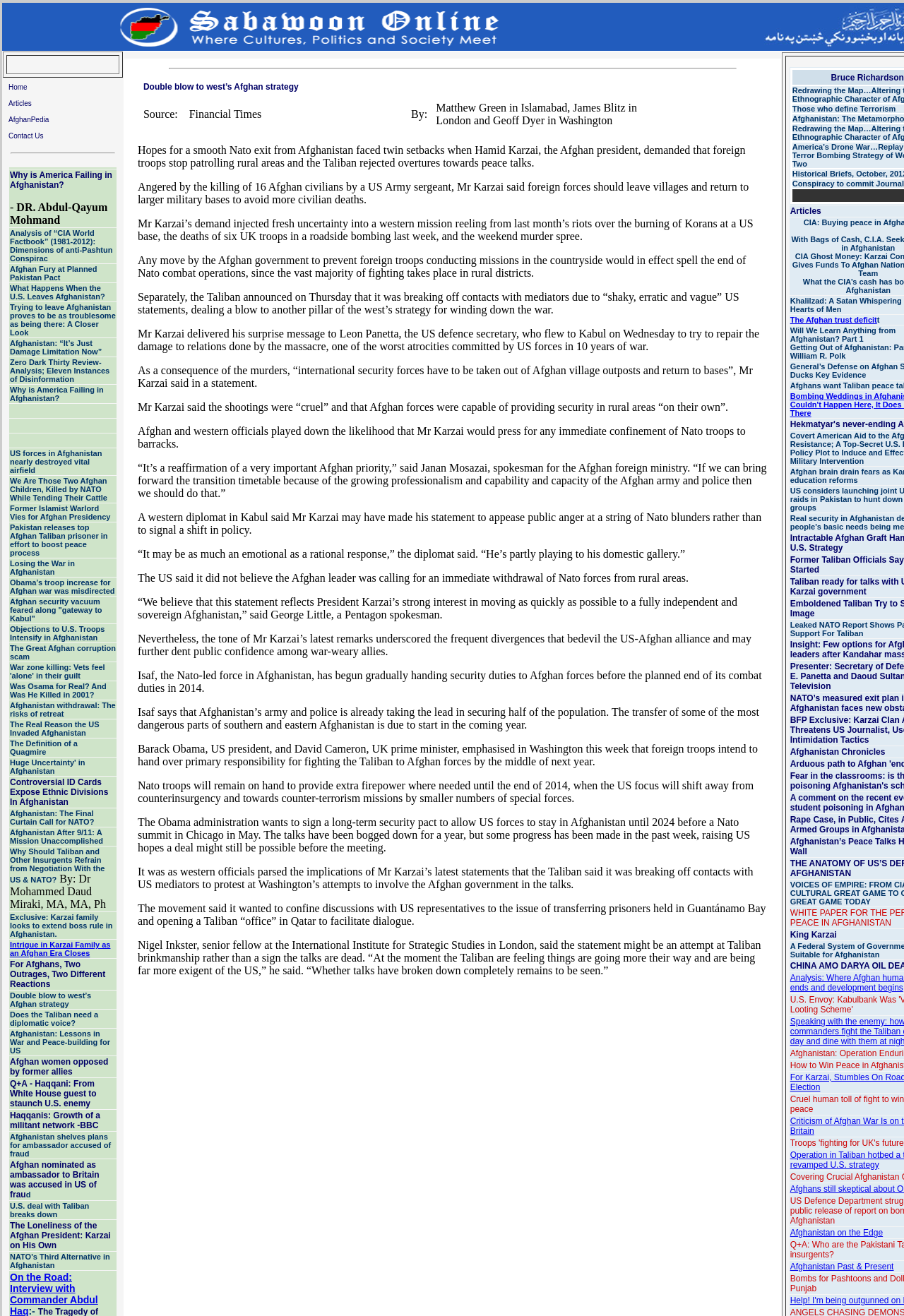Please predict the bounding box coordinates of the element's region where a click is necessary to complete the following instruction: "Click on the 'Contact Us' link". The coordinates should be represented by four float numbers between 0 and 1, i.e., [left, top, right, bottom].

[0.009, 0.1, 0.048, 0.106]